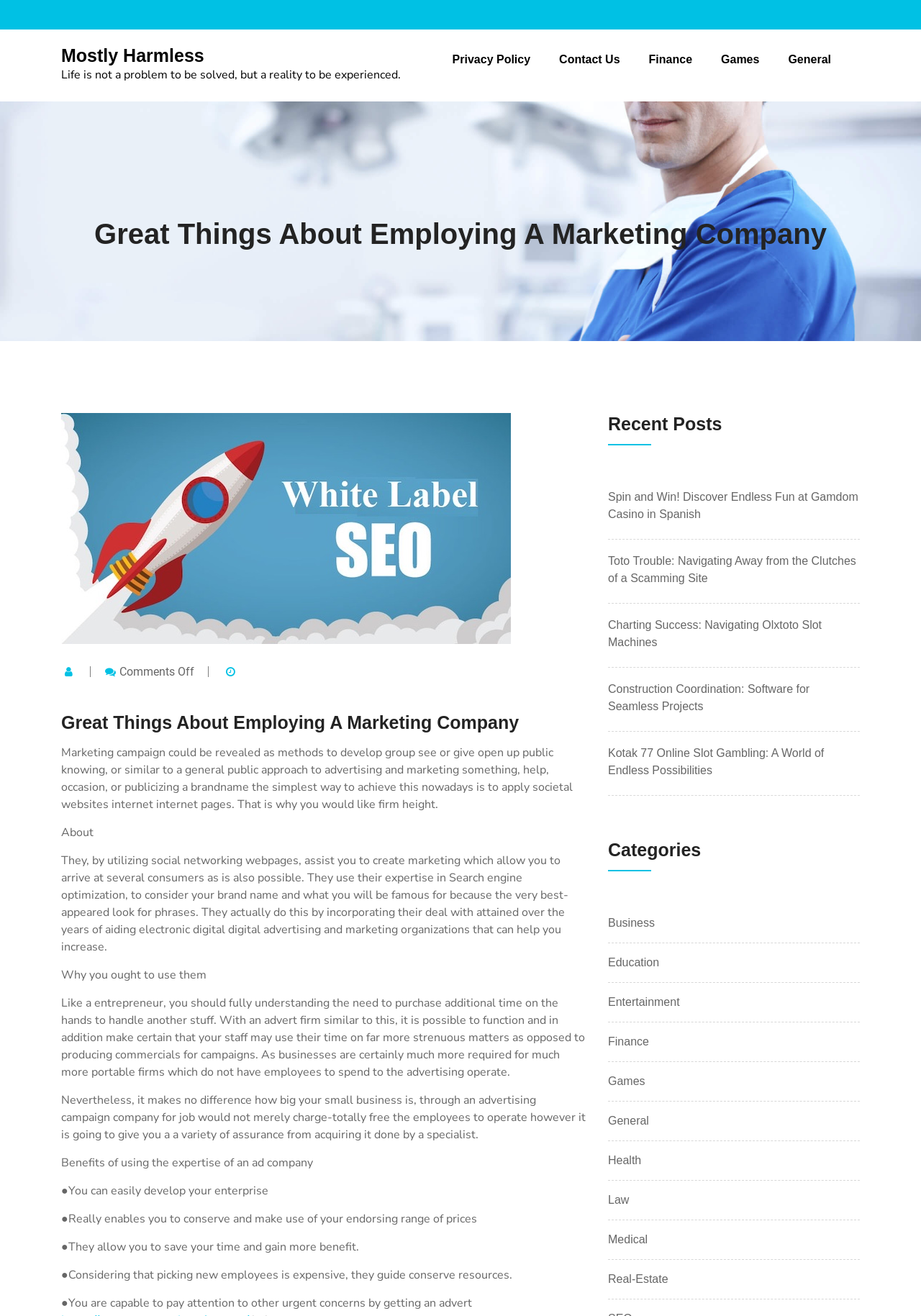Please provide the bounding box coordinates for the element that needs to be clicked to perform the instruction: "Explore the 'Games' category". The coordinates must consist of four float numbers between 0 and 1, formatted as [left, top, right, bottom].

[0.783, 0.028, 0.825, 0.063]